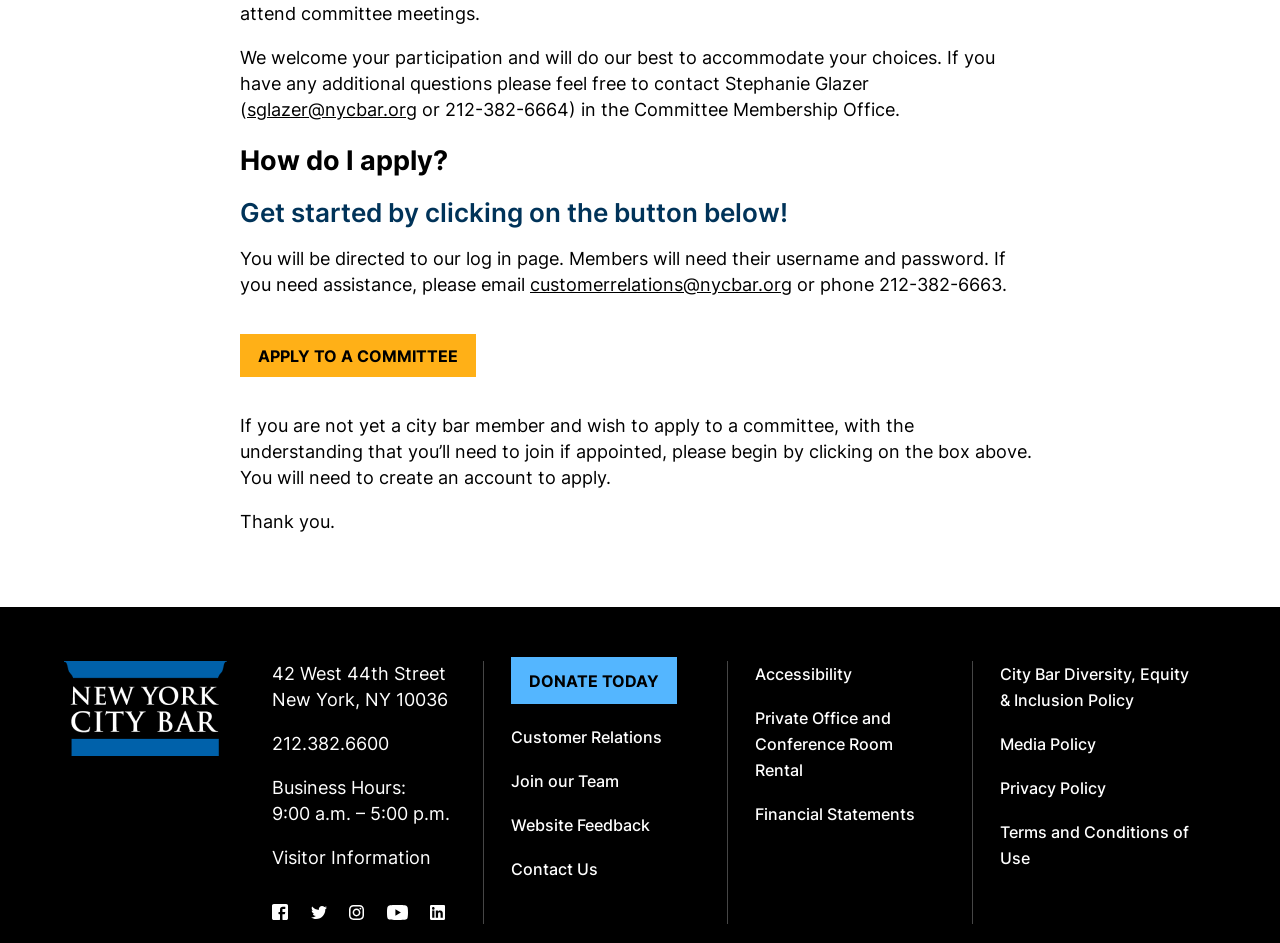Please examine the image and answer the question with a detailed explanation:
What is the address of the New York City Bar?

The address of the New York City Bar can be found at the bottom of the webpage, where it lists the address, city, state, and zip code.